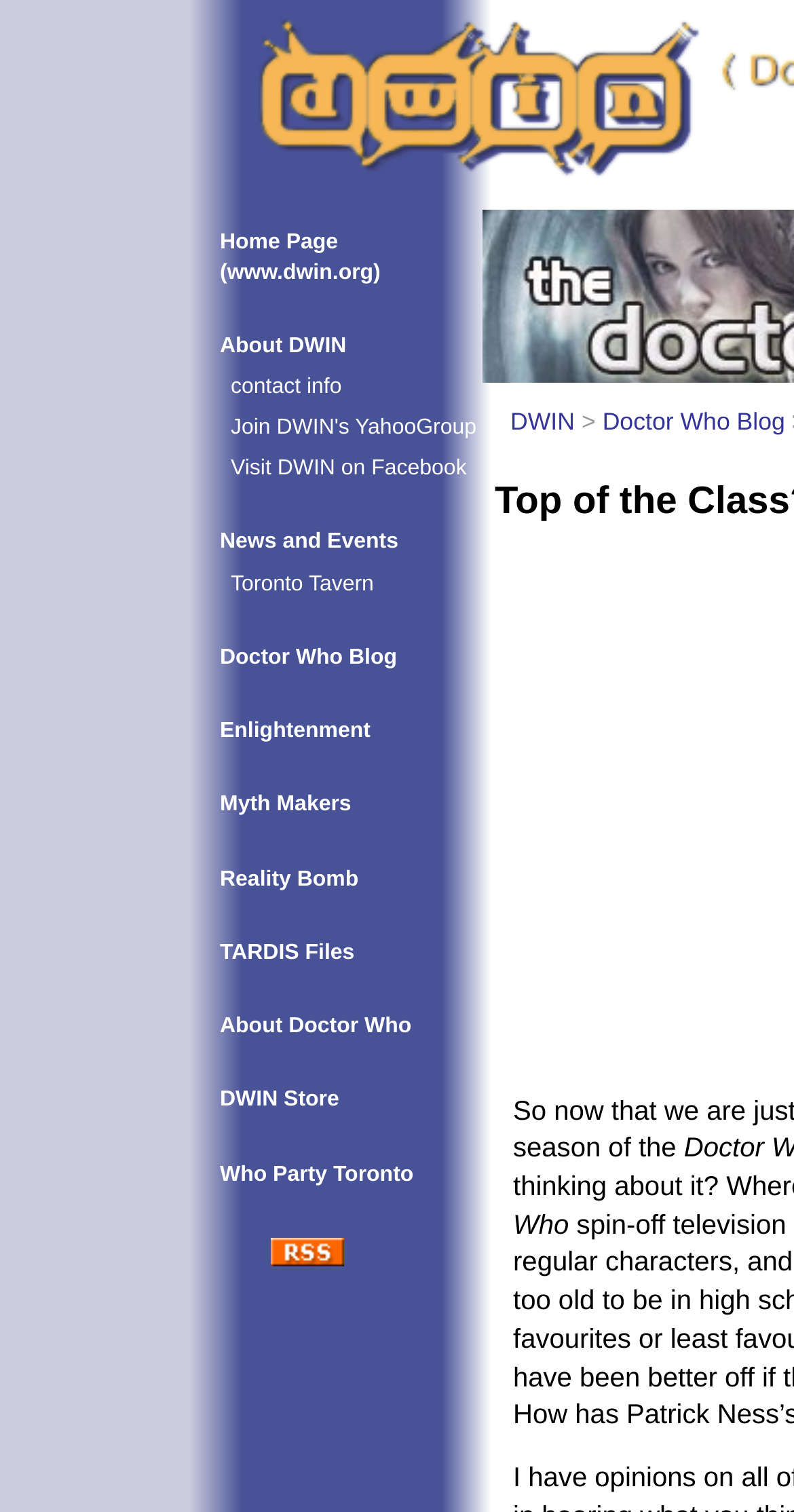Can you show the bounding box coordinates of the region to click on to complete the task described in the instruction: "read Doctor Who Blog"?

[0.277, 0.427, 0.5, 0.443]